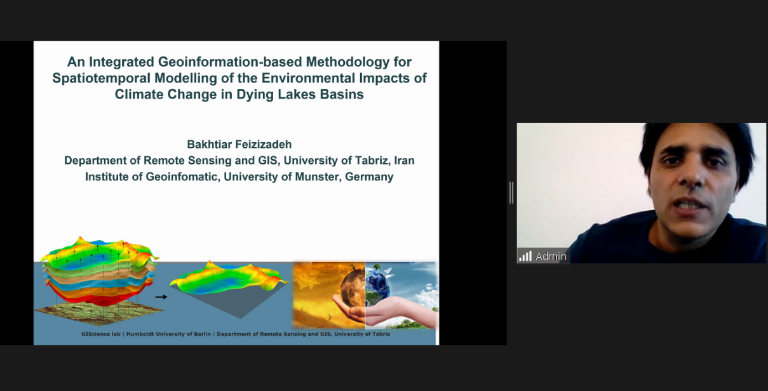Refer to the screenshot and give an in-depth answer to this question: Where is the Institute of Geoinformatics located?

According to the caption, Dr. Feizizadeh is associated with the Institute of Geoinformatics, which is located at the University of Münster in Germany.